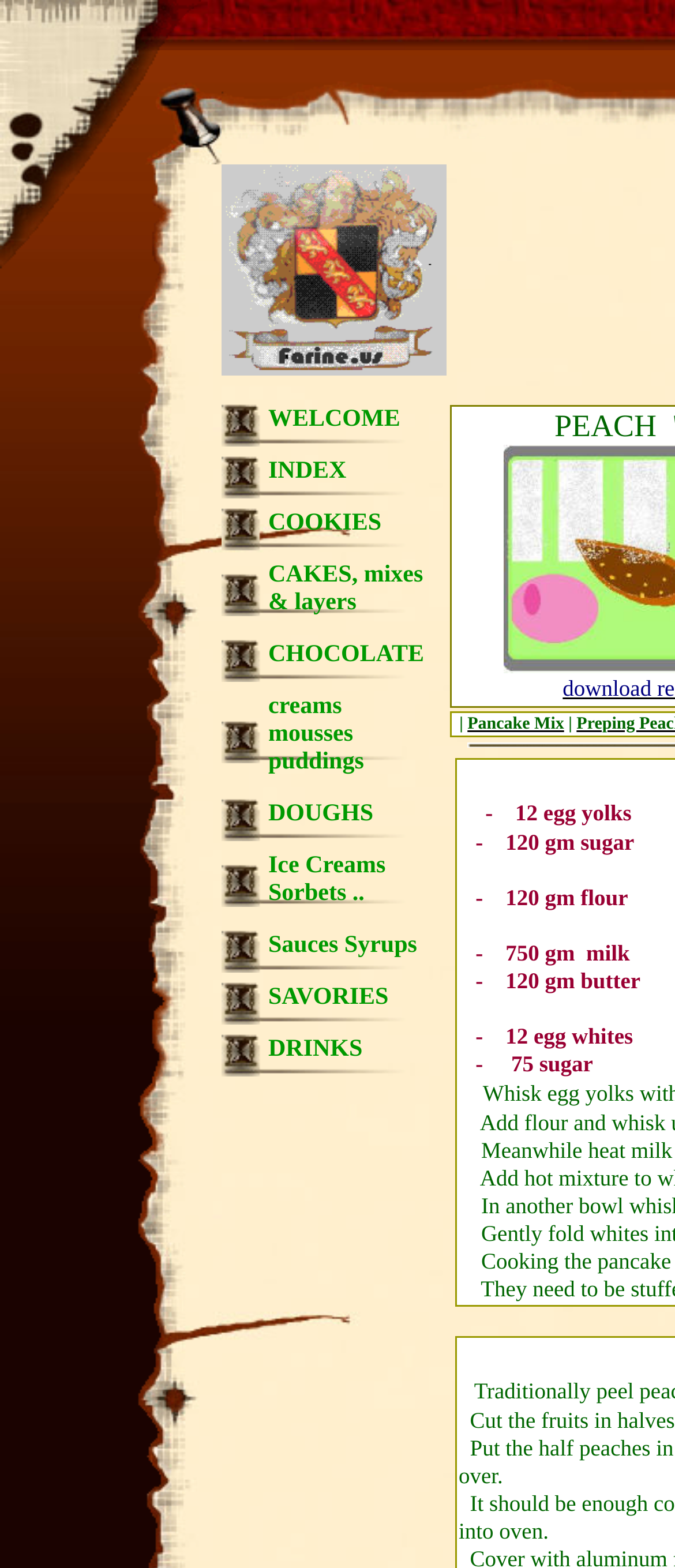Determine the bounding box coordinates of the section to be clicked to follow the instruction: "click the Pancake Mix link". The coordinates should be given as four float numbers between 0 and 1, formatted as [left, top, right, bottom].

[0.693, 0.455, 0.836, 0.468]